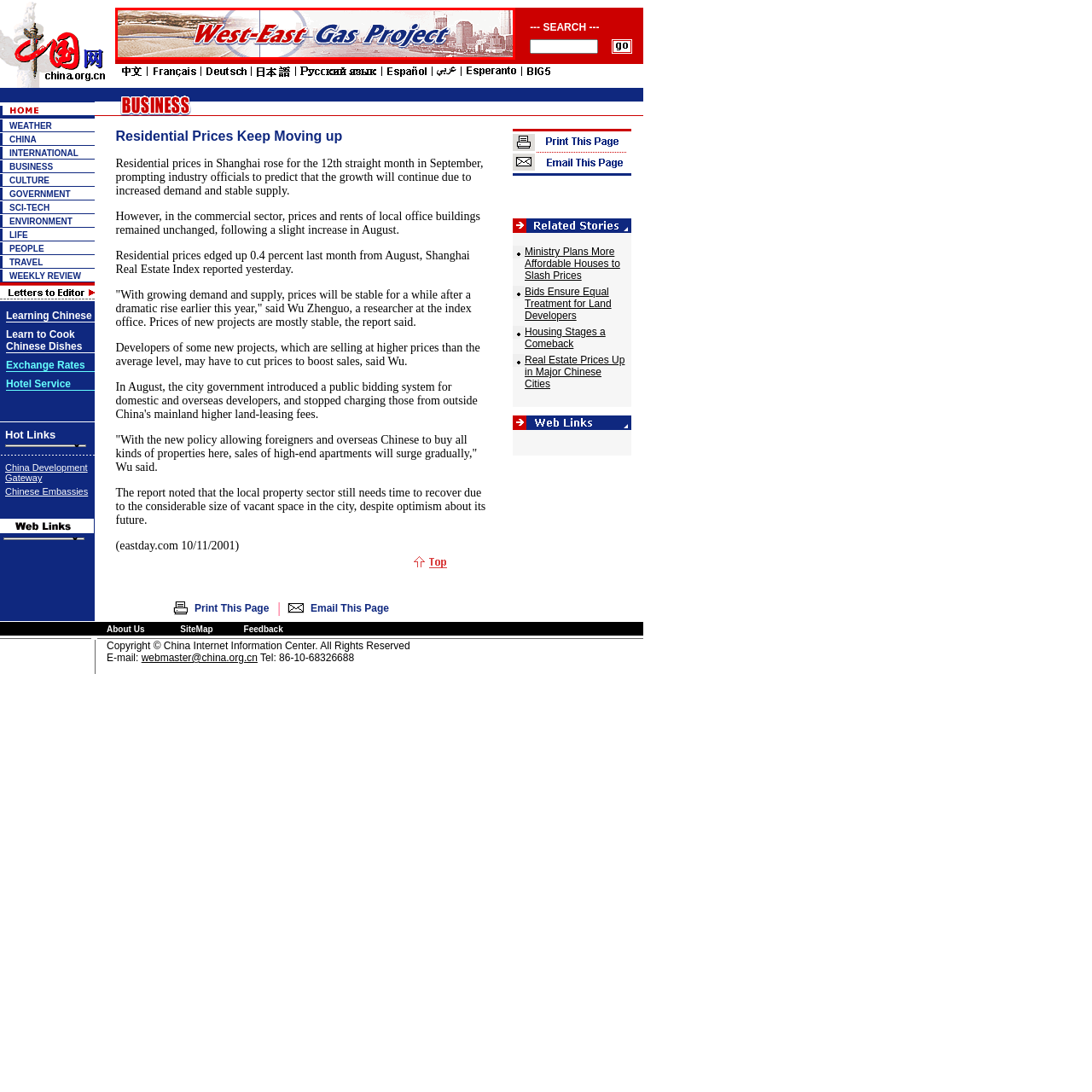Describe in detail the image that is highlighted by the red bounding box.

The image prominently features the title "West-East Gas Project," stylized in bold typography. The phrase is split into two contrasting colors: "West-East" is displayed in vibrant red, while "Gas Project" is rendered in a striking blue. Behind the text, a subtle background blends visuals of desert landscapes and urban cityscapes, symbolizing the project's expansive reach from western to eastern regions. This design effectively conveys the project's significance in the context of energy distribution, showcasing both natural and industrial elements, and emphasizes its role in enhancing connectivity and resource management.